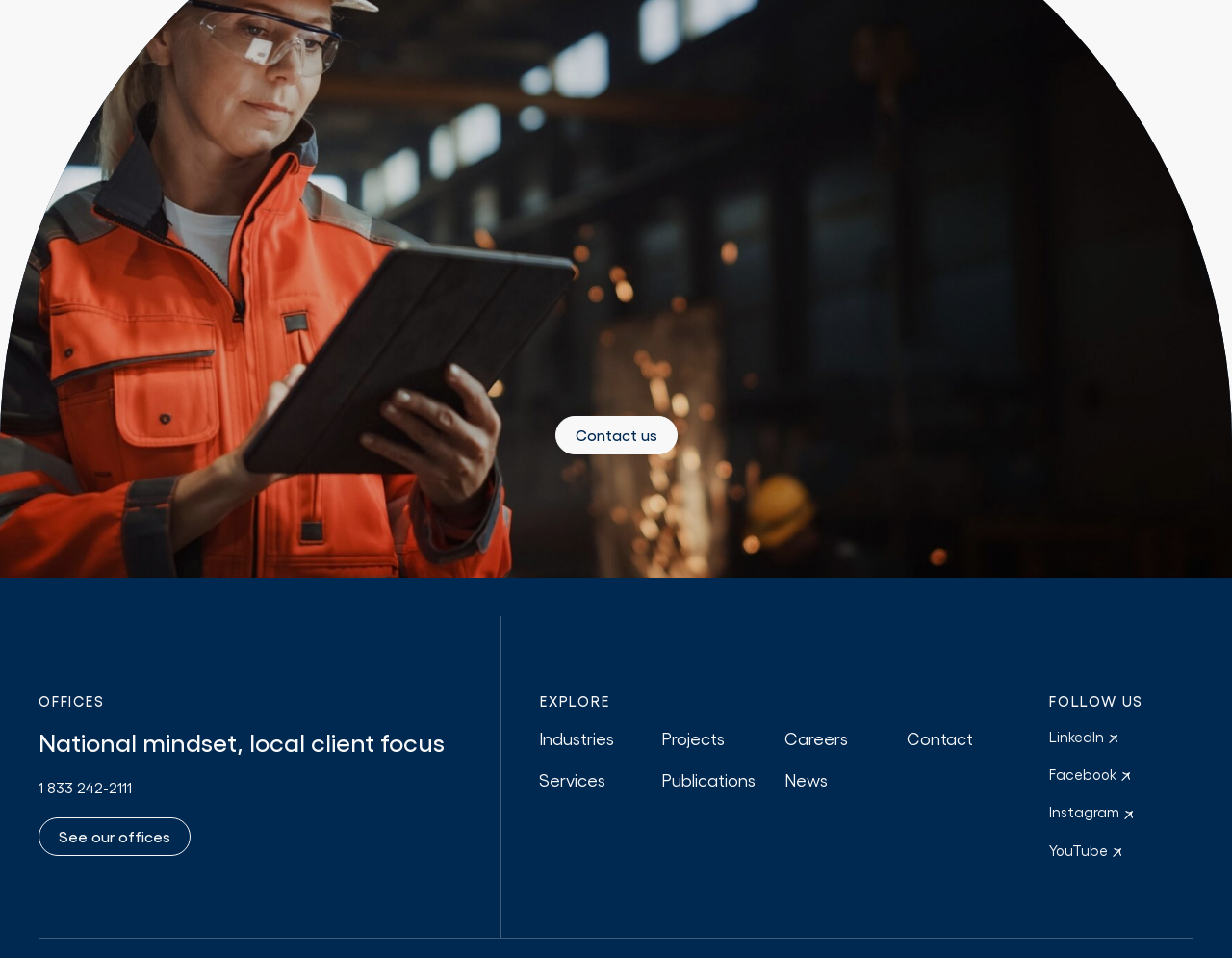Find the bounding box coordinates for the UI element whose description is: "Services Services Services". The coordinates should be four float numbers between 0 and 1, in the format [left, top, right, bottom].

[0.438, 0.804, 0.538, 0.828]